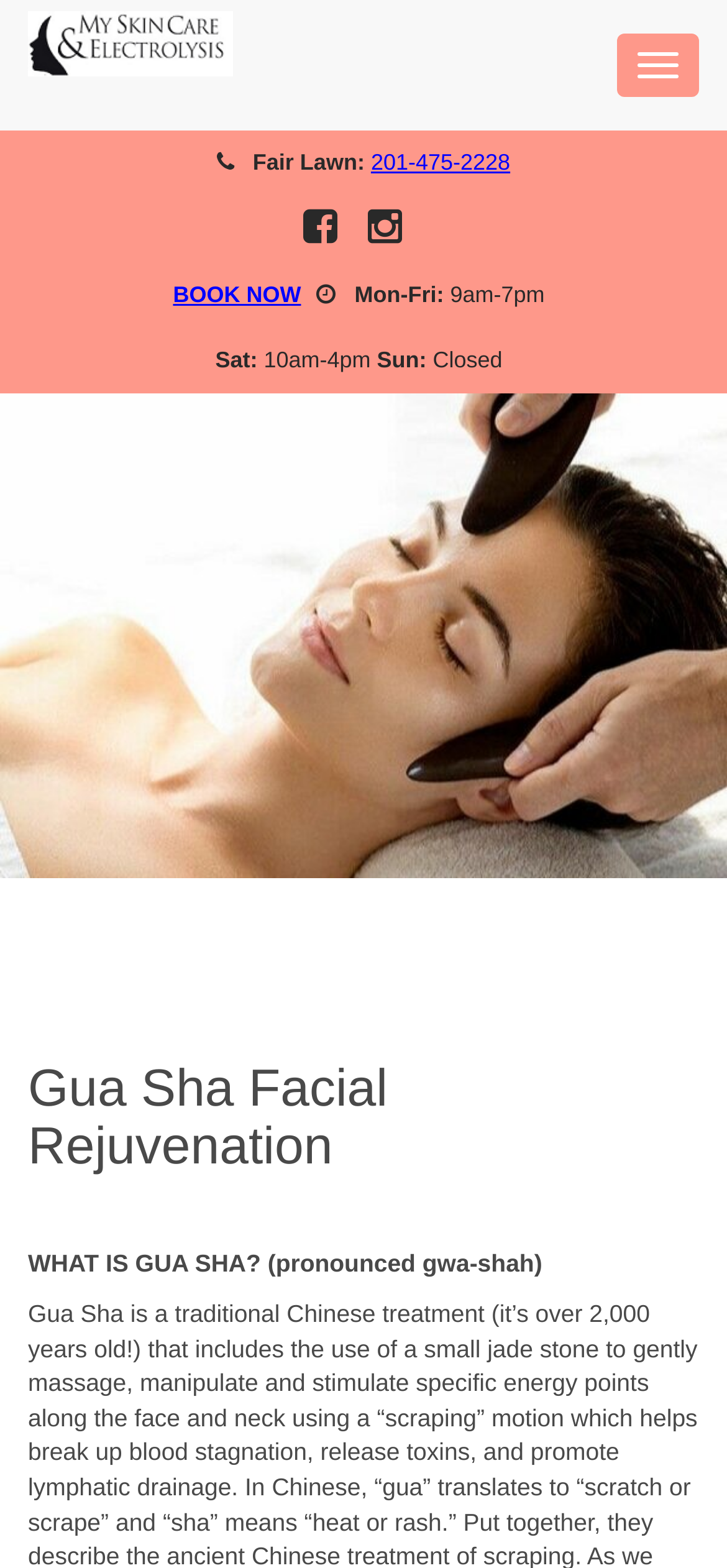Determine the bounding box coordinates of the element's region needed to click to follow the instruction: "Click BOOK NOW". Provide these coordinates as four float numbers between 0 and 1, formatted as [left, top, right, bottom].

[0.238, 0.18, 0.414, 0.196]